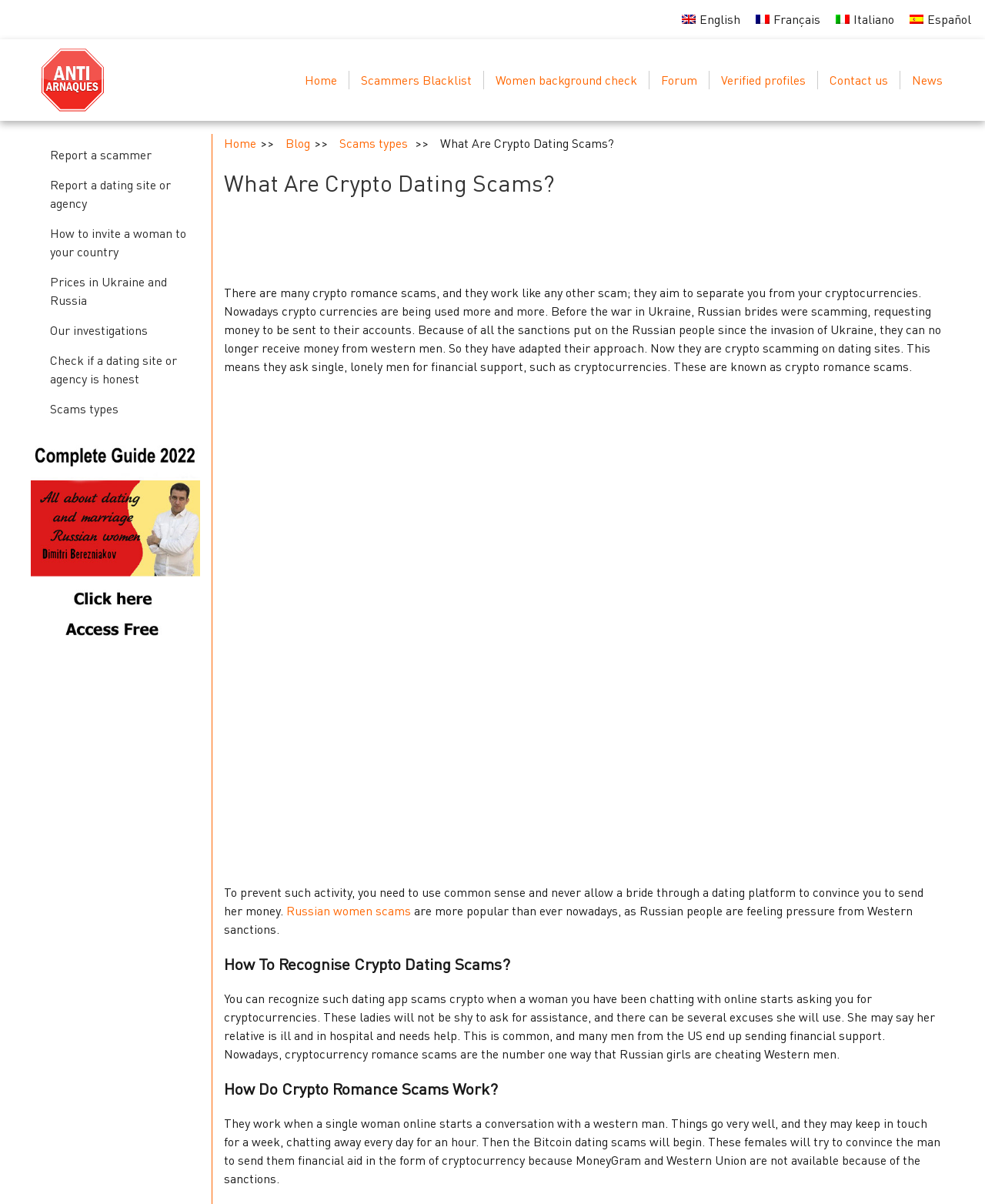Describe all the key features and sections of the webpage thoroughly.

This webpage is about crypto dating scams, specifically how they work and how to recognize them. At the top, there are four language options: English, Français, Italiano, and Español, aligned horizontally. Below them, there is a logo on the left side, accompanied by a navigation menu with links to Home, Scammers Blacklist, Women background check, Forum, Verified profiles, Contact us, and News.

On the left side, there is a column of links, including Report a scammer, Report a dating site or agency, How to invite a woman to your country, Prices in Ukraine and Russia, Our investigations, Check if a dating site or agency is honest, and Scams types. Above this column, there is a small image.

The main content of the webpage is divided into sections. The first section has a heading "What Are Crypto Dating Scams?" followed by a paragraph explaining what crypto romance scams are and how they have adapted to the sanctions on Russia. Below this, there are two social media buttons, a Facebook like button and a Twitter tweet button.

The next section has a heading "How To Recognise Сrypto Dating Scams?" followed by a paragraph describing how to recognize such scams. The third section has a heading "How Do Crypto Romance Scams Work?" followed by a paragraph explaining how these scams work.

Throughout the webpage, there are several links to related topics, such as Russian women scams. The overall content is informative, providing guidance on how to prevent and recognize crypto dating scams.